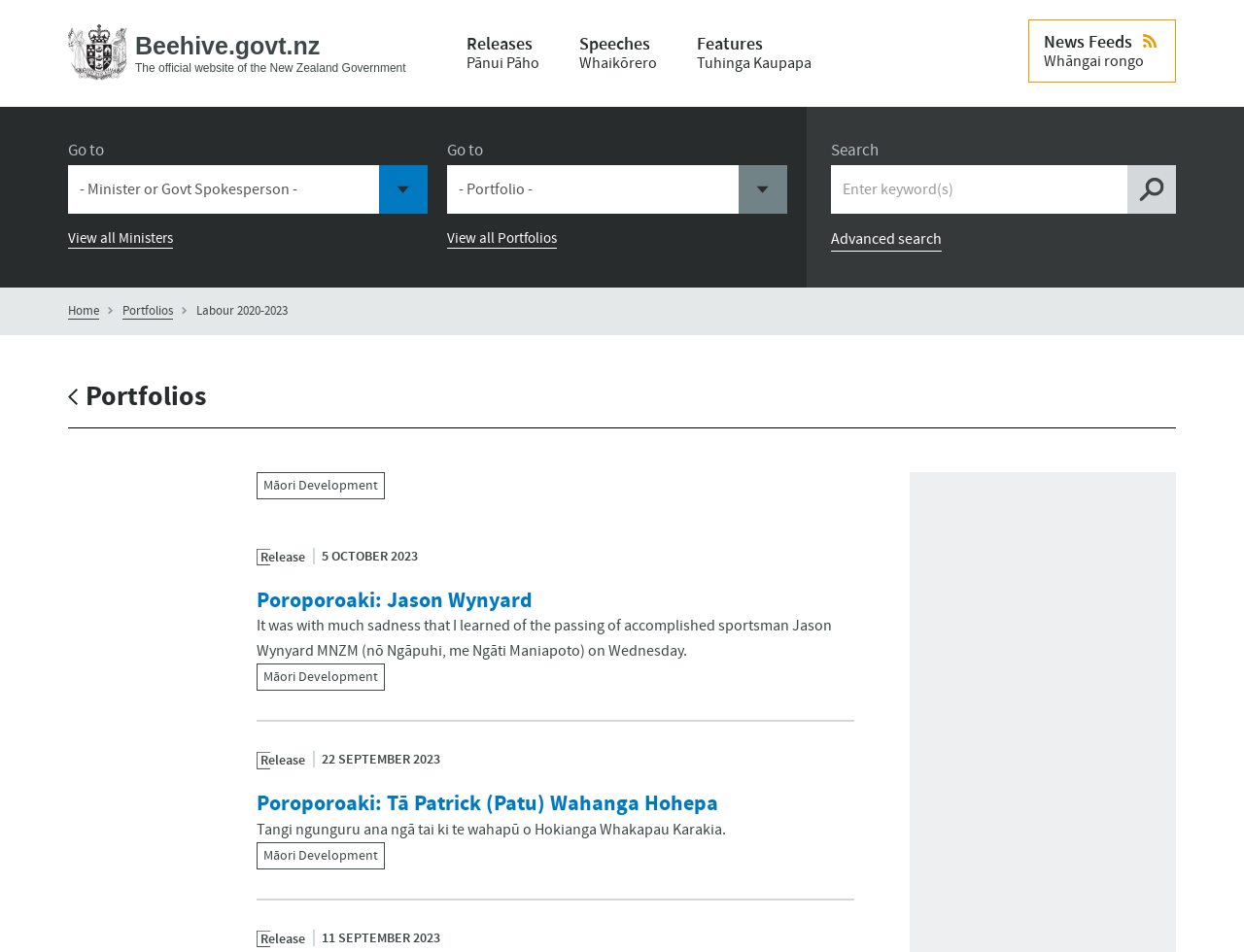What is the purpose of the 'Search' textbox?
Using the visual information from the image, give a one-word or short-phrase answer.

To search the website